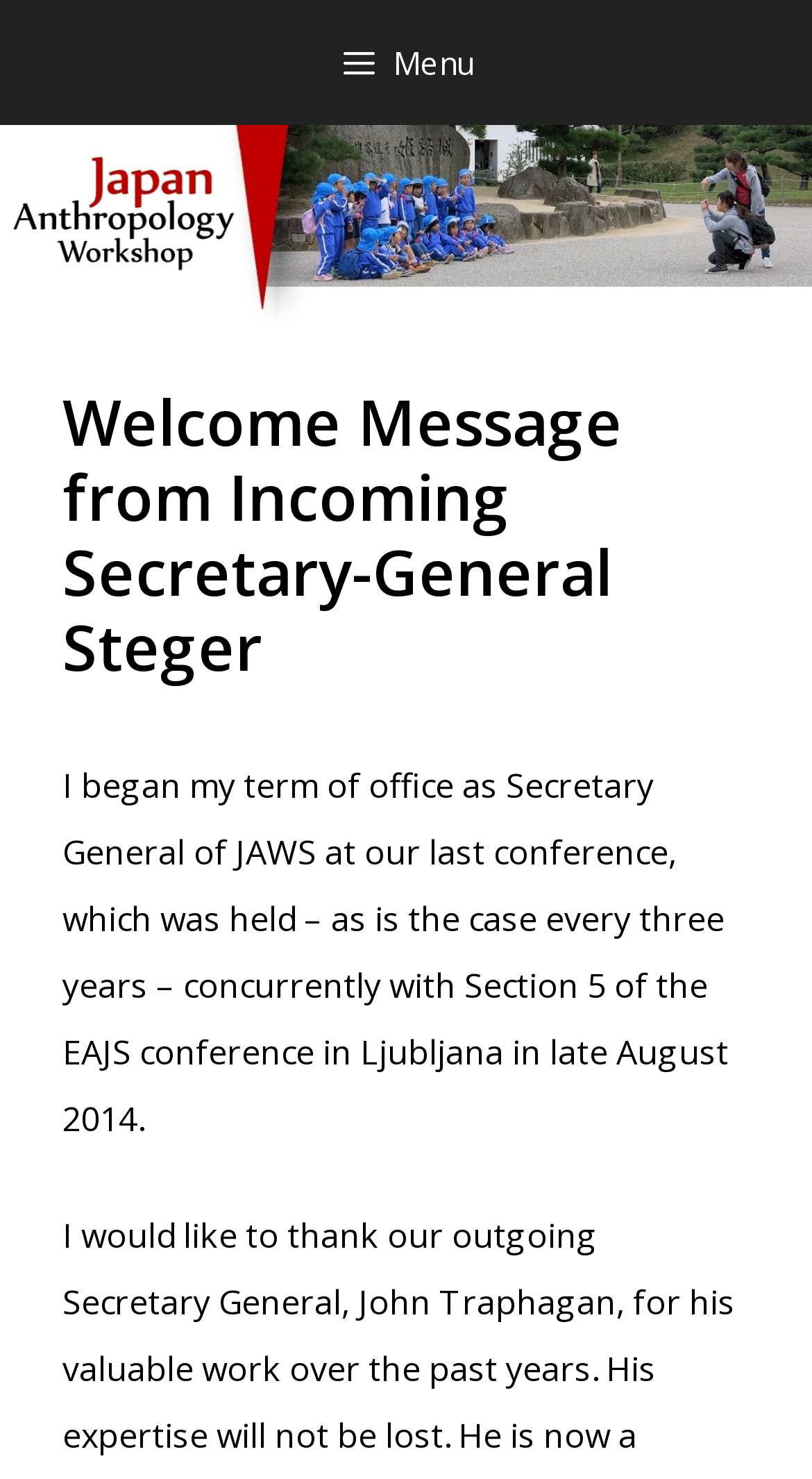What is the topic of the welcome message?
From the image, provide a succinct answer in one word or a short phrase.

Incoming Secretary-General's term of office